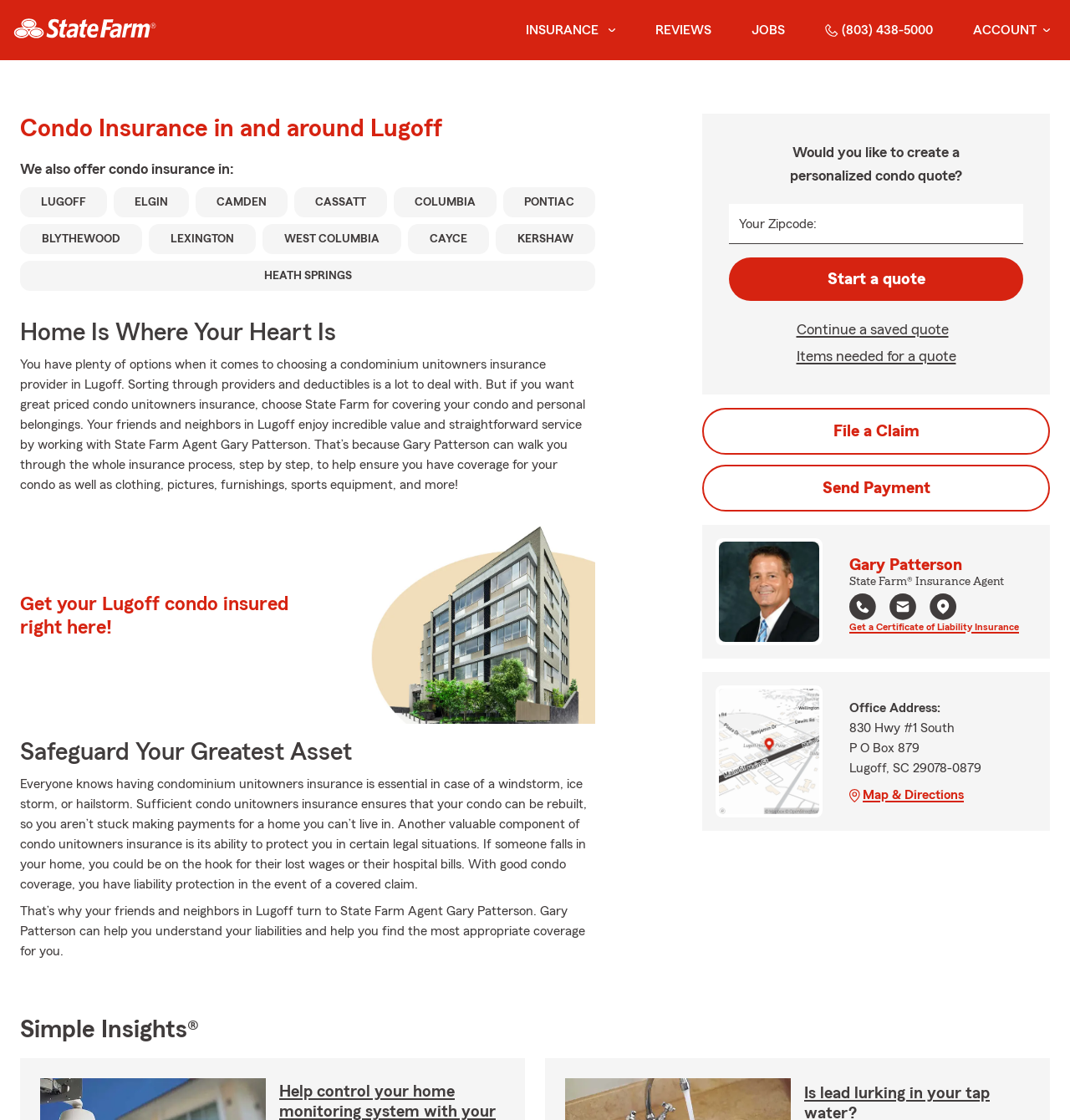Identify the bounding box coordinates of the region I need to click to complete this instruction: "Click the 'Start a quote' button".

[0.681, 0.23, 0.956, 0.269]